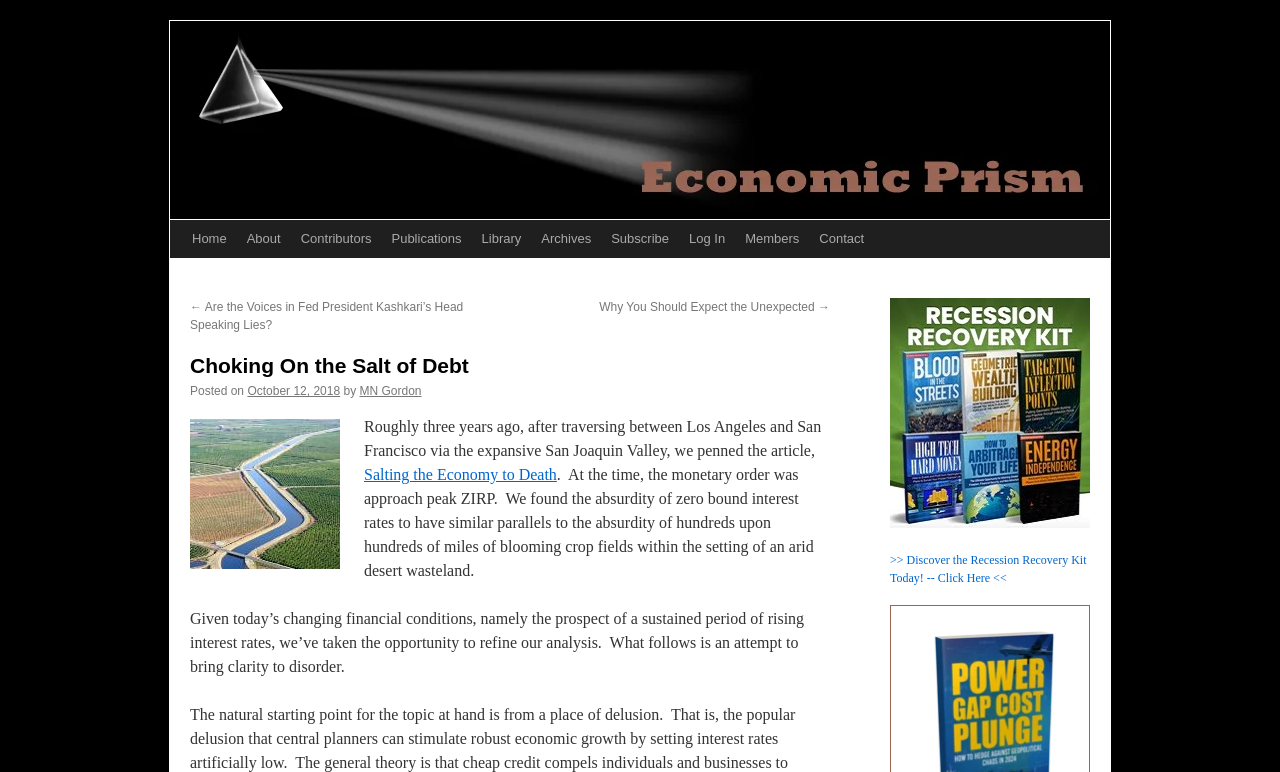Please study the image and answer the question comprehensively:
How many navigation links are there?

I counted the number of links in the navigation menu, which includes 'Home', 'About', 'Contributors', 'Publications', 'Library', 'Archives', 'Subscribe', 'Log In', and 'Members'.